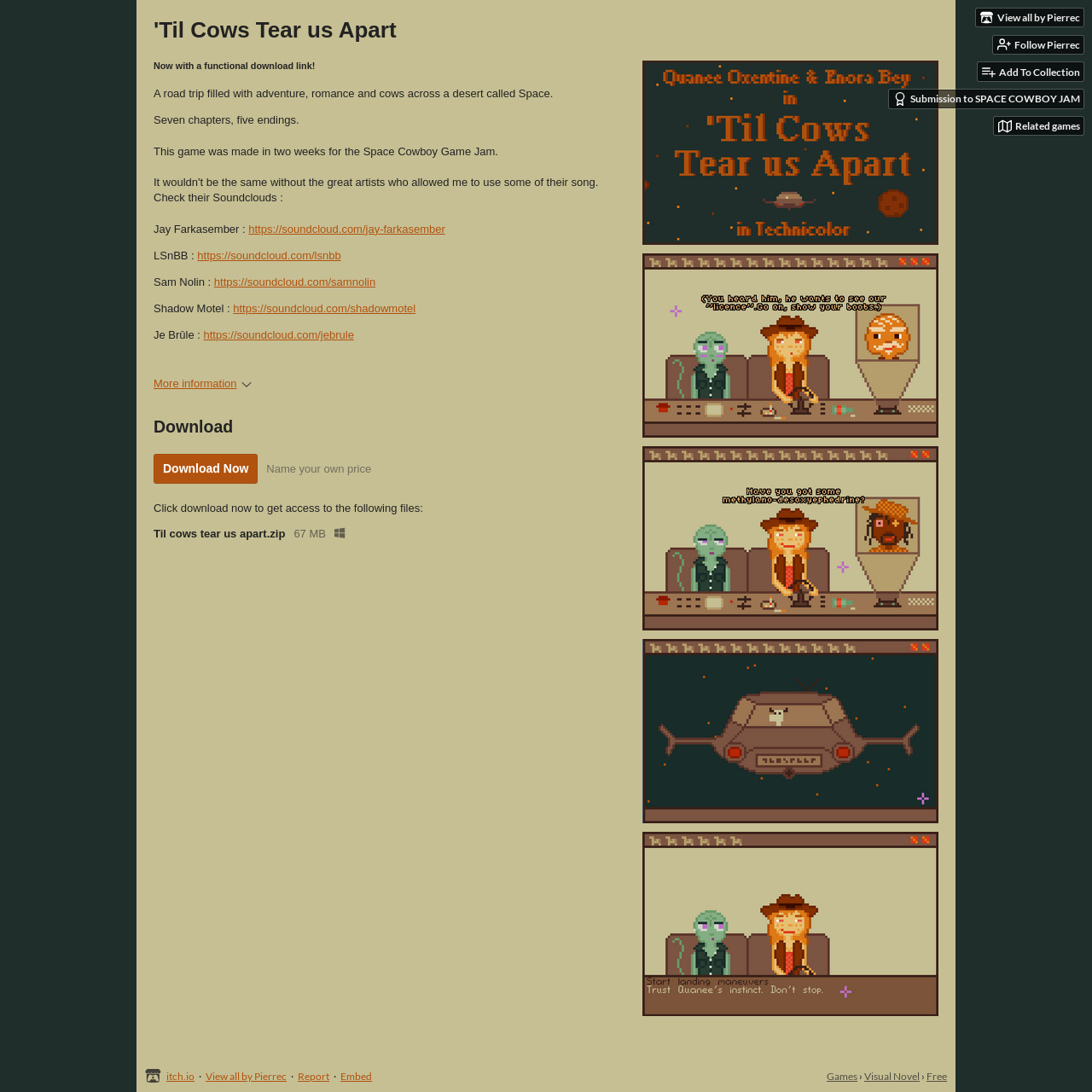Locate the bounding box of the UI element based on this description: "Support Team". Provide four float numbers between 0 and 1 as [left, top, right, bottom].

None